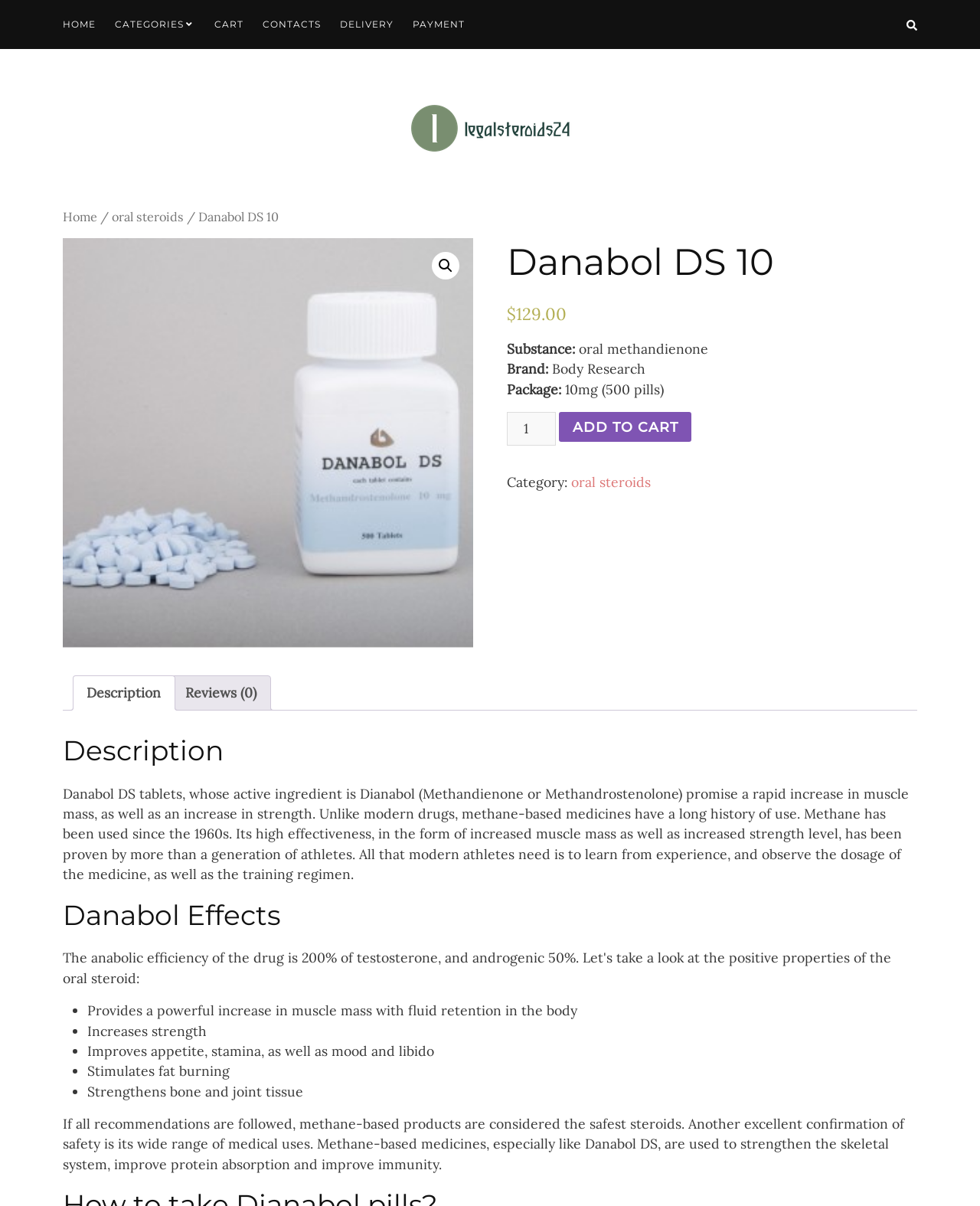Identify the bounding box coordinates for the element you need to click to achieve the following task: "Click the 'ADD TO CART' button". Provide the bounding box coordinates as four float numbers between 0 and 1, in the form [left, top, right, bottom].

[0.57, 0.342, 0.706, 0.367]